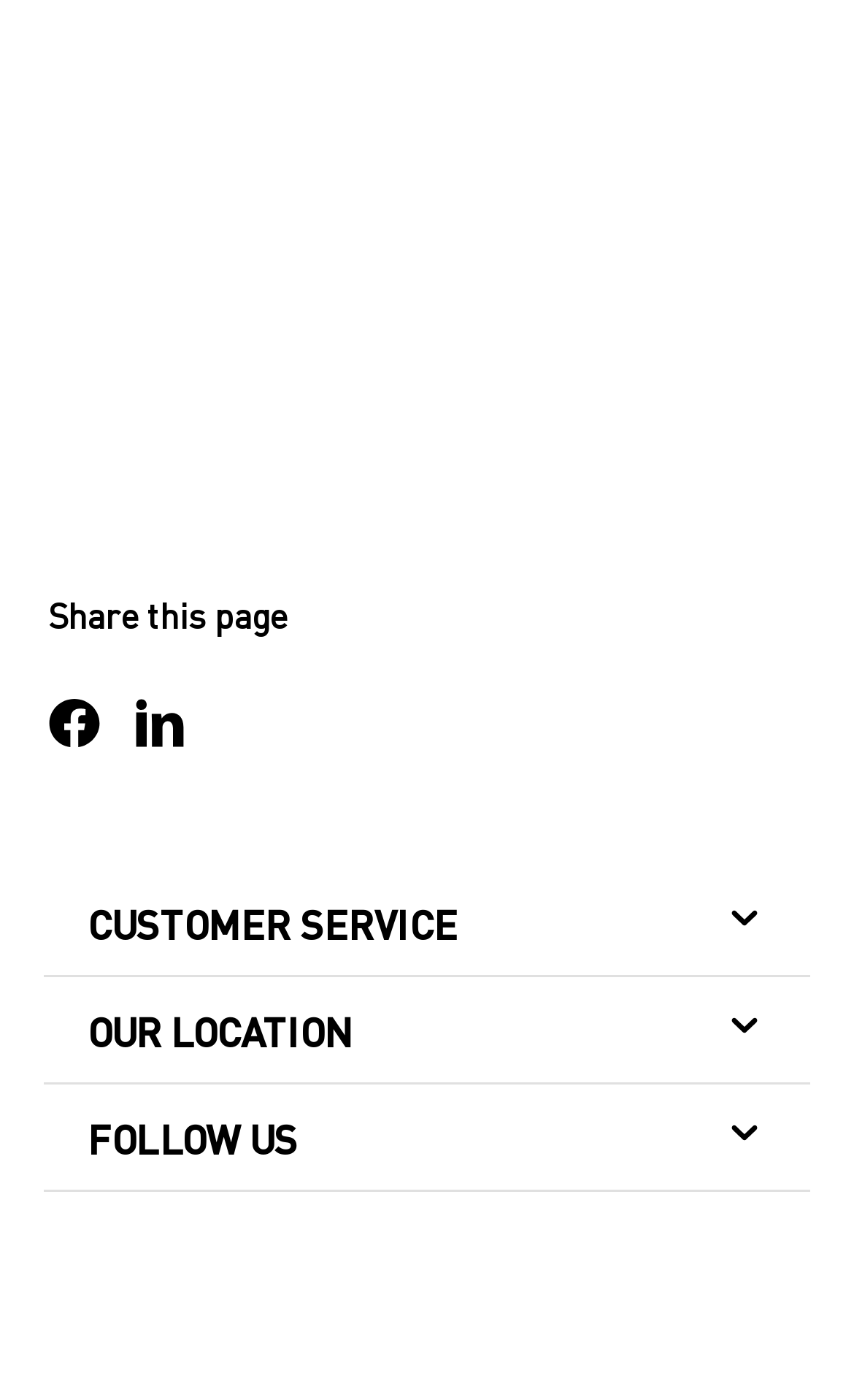Pinpoint the bounding box coordinates of the element that must be clicked to accomplish the following instruction: "View Headquarters address". The coordinates should be in the format of four float numbers between 0 and 1, i.e., [left, top, right, bottom].

[0.103, 0.775, 0.351, 0.809]